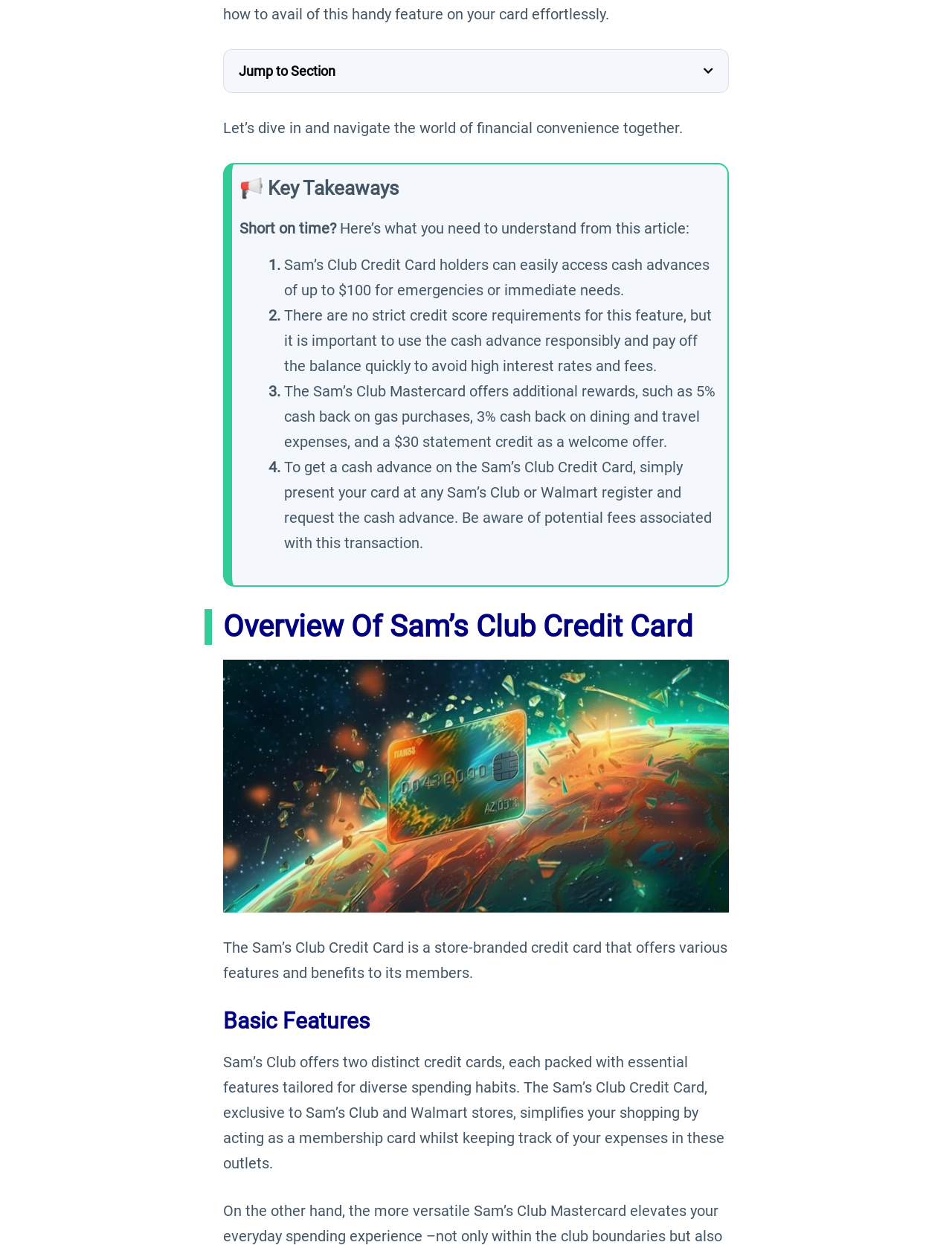Identify the bounding box coordinates of the section that should be clicked to achieve the task described: "Click 'Jump to Section' button".

[0.234, 0.039, 0.766, 0.075]